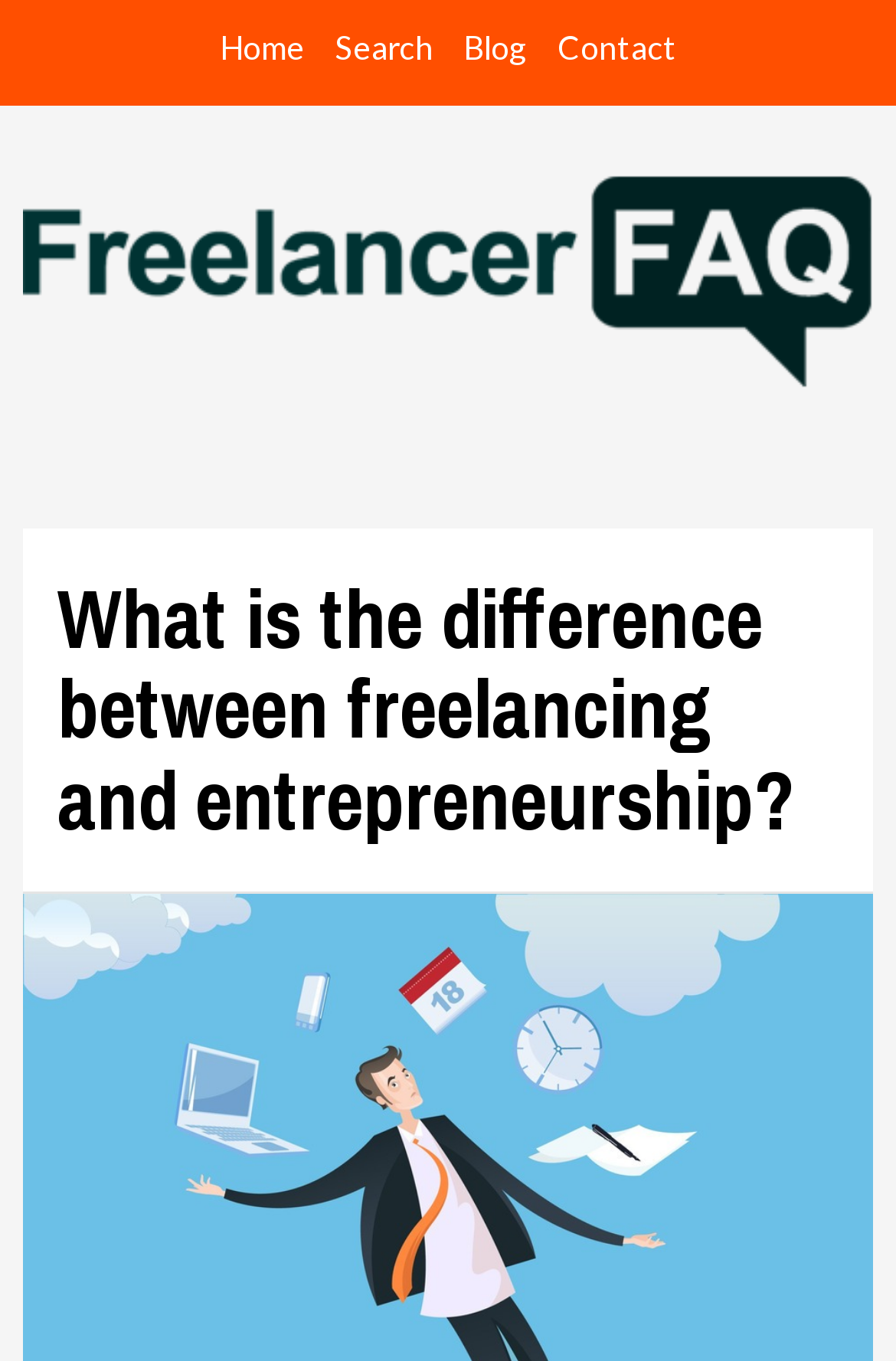Respond with a single word or phrase to the following question:
What is the text of the heading below the top menu?

What is the difference between freelancing and entrepreneurship?